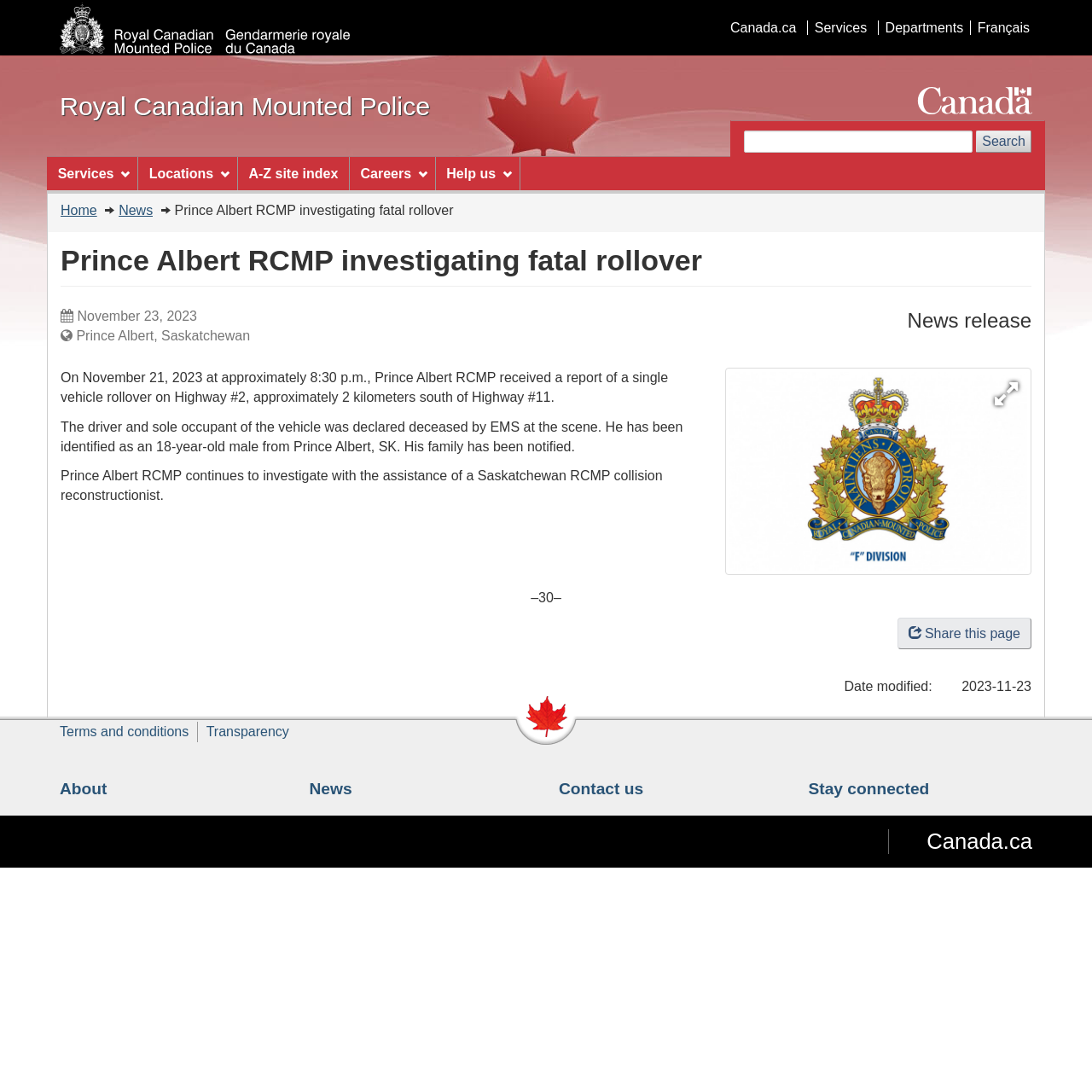Highlight the bounding box coordinates of the region I should click on to meet the following instruction: "Contact us".

[0.512, 0.714, 0.589, 0.73]